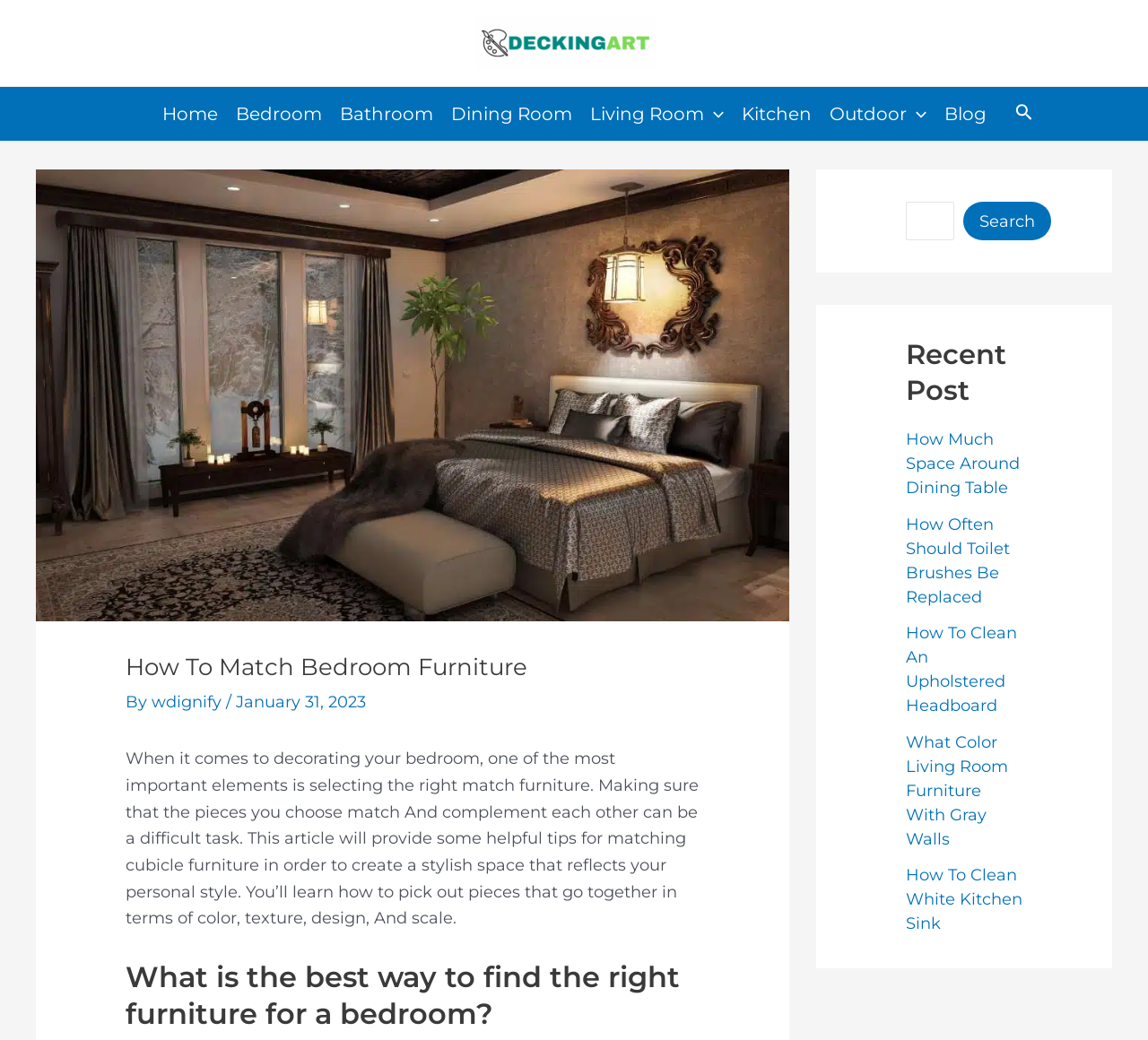Show me the bounding box coordinates of the clickable region to achieve the task as per the instruction: "Toggle the Living Room menu".

[0.506, 0.084, 0.638, 0.135]